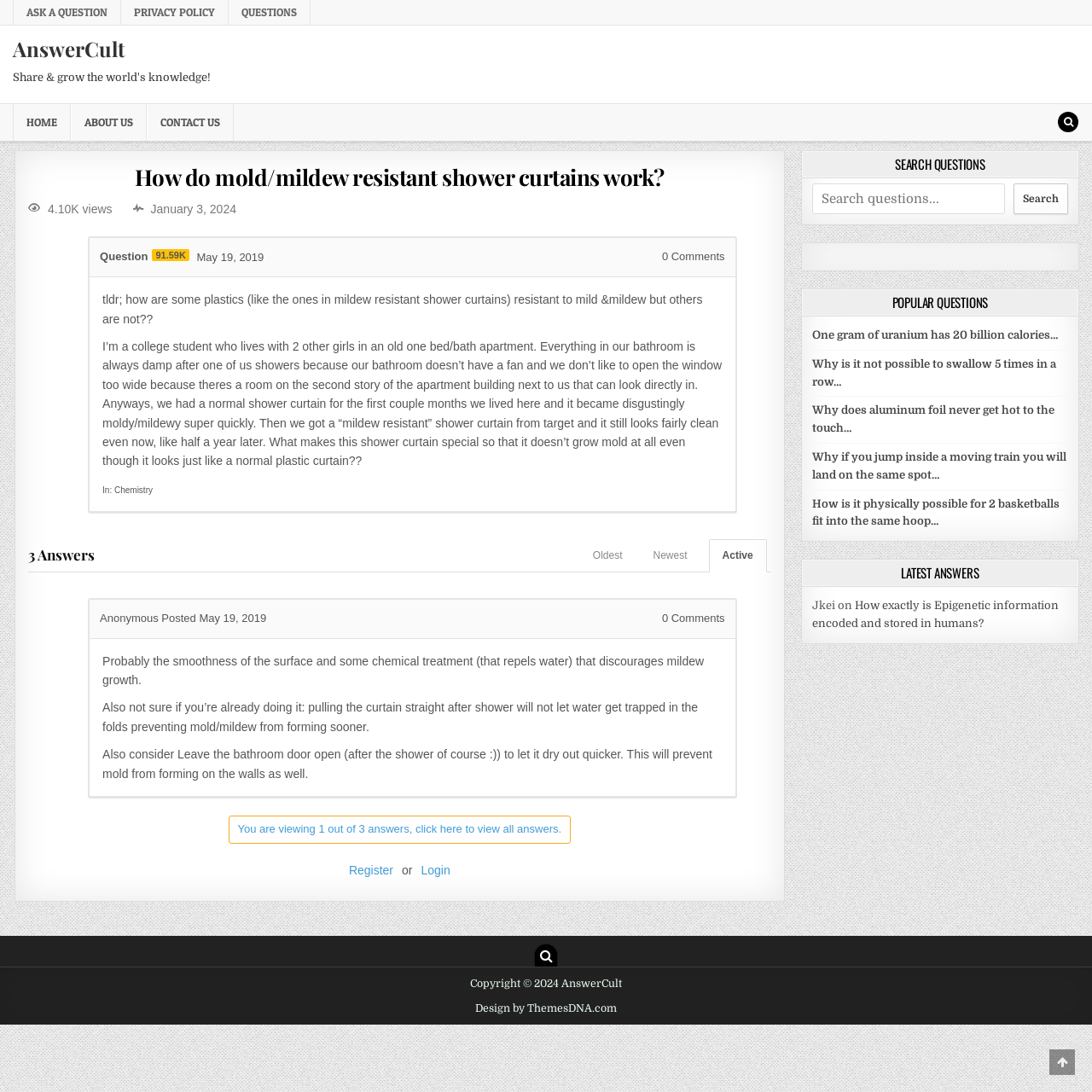Look at the image and give a detailed response to the following question: What is the category of the question?

The category of the question can be found in the section where it says 'In: Chemistry'. This section is located below the article title and above the answers themselves.